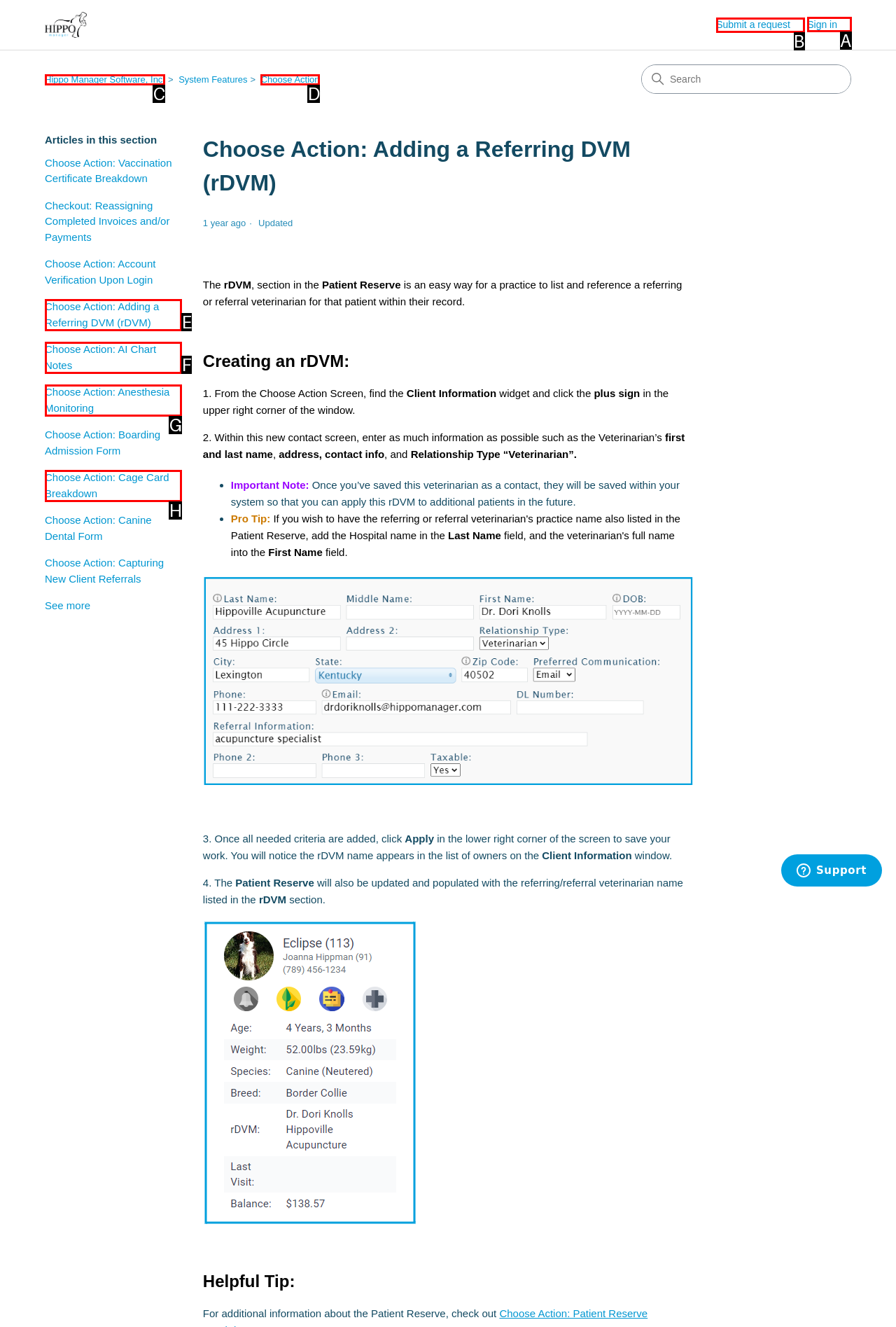Identify the correct UI element to click for this instruction: Sign in
Respond with the appropriate option's letter from the provided choices directly.

A